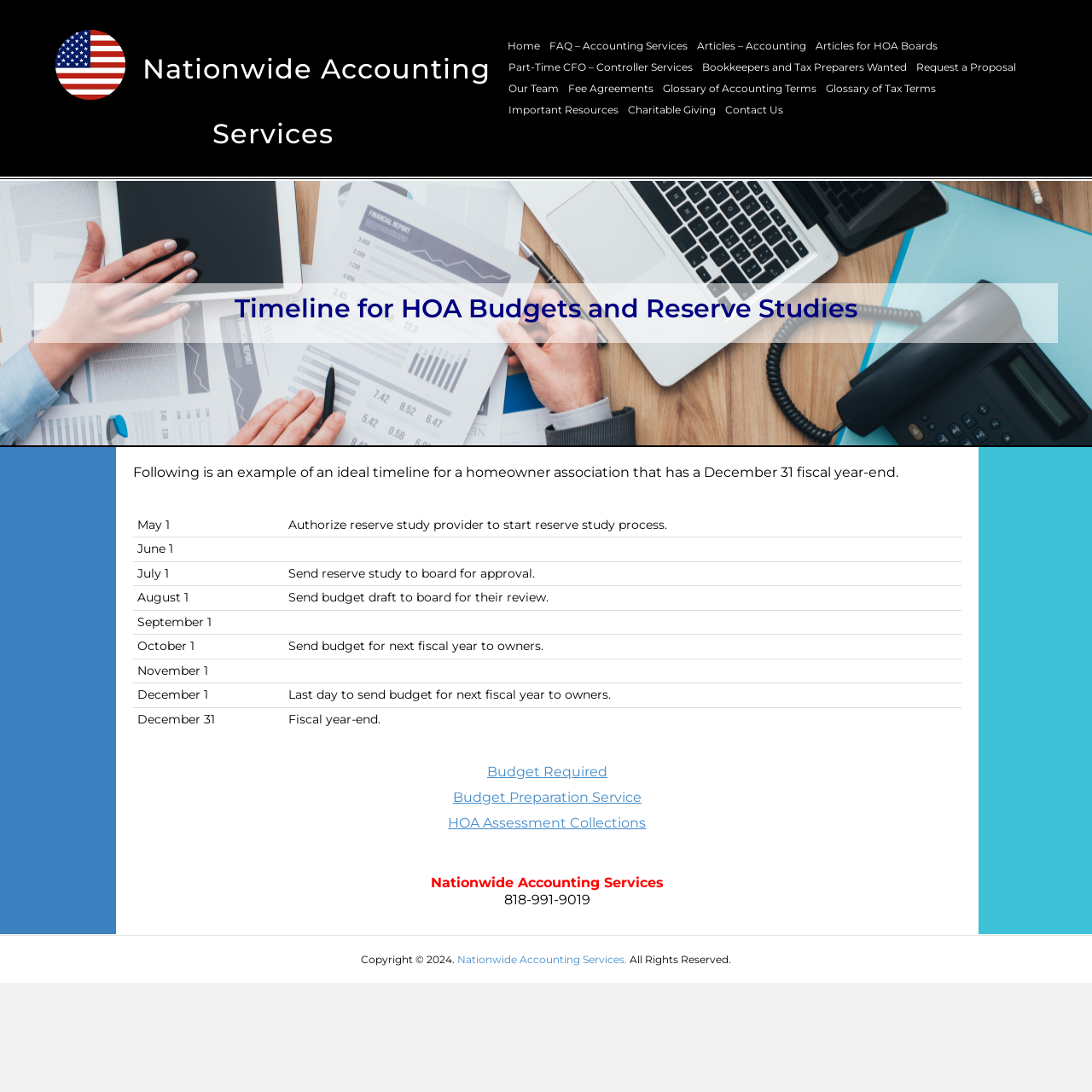Find the bounding box coordinates for the area that must be clicked to perform this action: "Contact Us".

[0.66, 0.09, 0.721, 0.11]